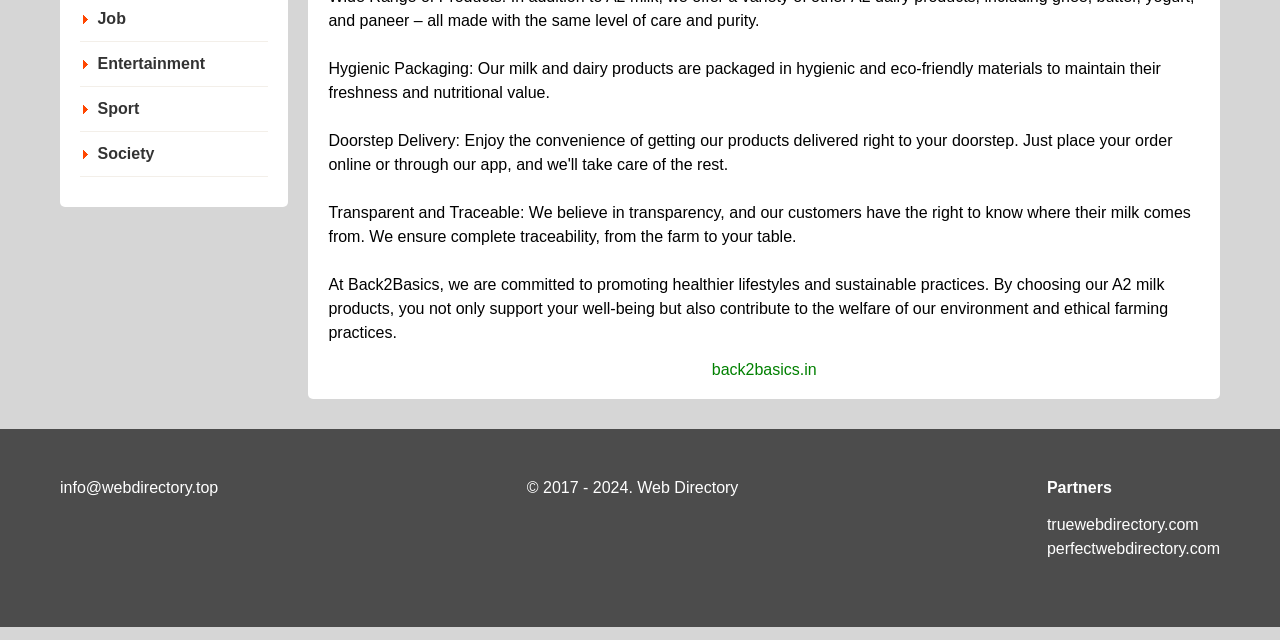Identify the bounding box for the UI element described as: "Web Directory". Ensure the coordinates are four float numbers between 0 and 1, formatted as [left, top, right, bottom].

[0.498, 0.748, 0.577, 0.775]